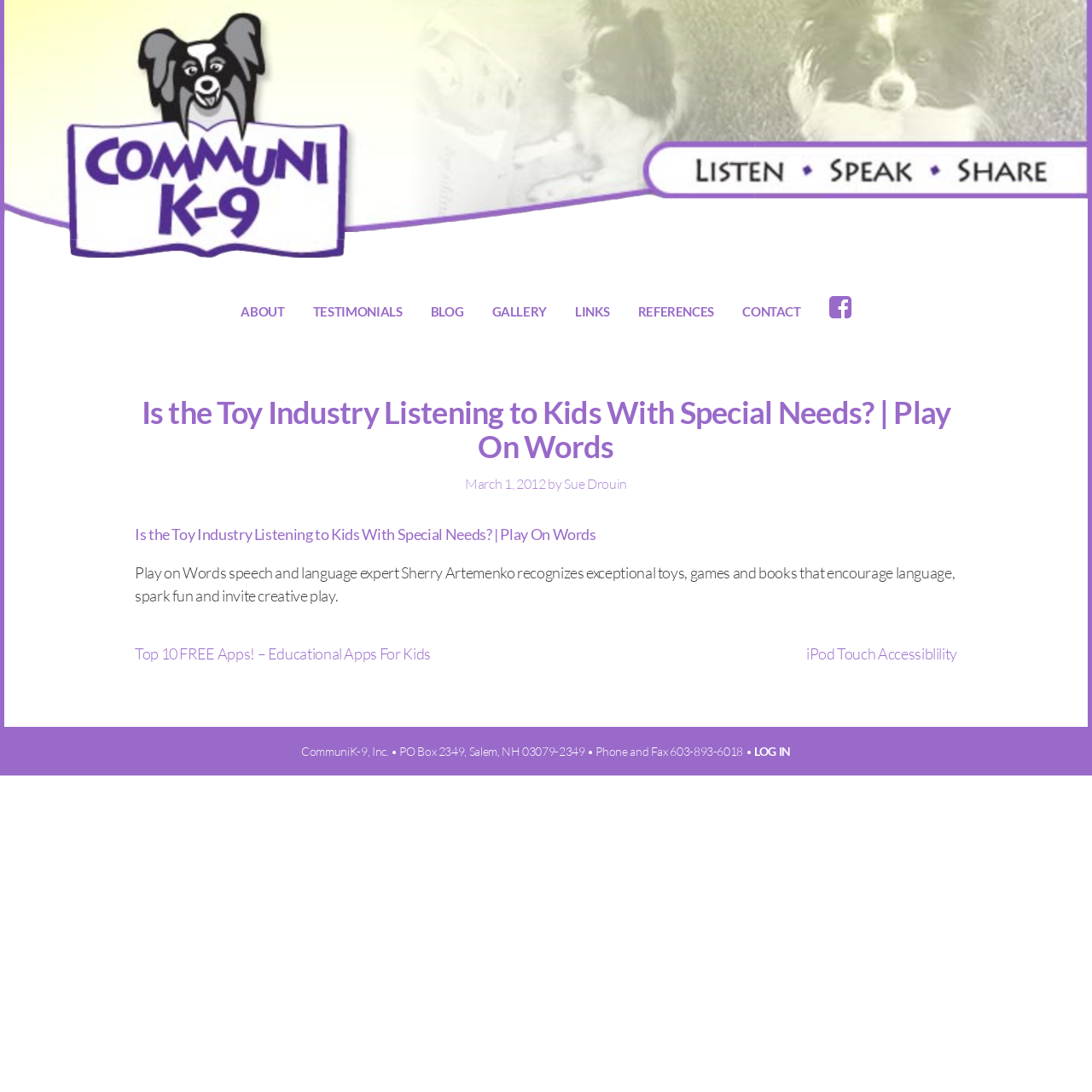Please provide a brief answer to the following inquiry using a single word or phrase:
What is the name of the speech and language expert?

Sherry Artemenko